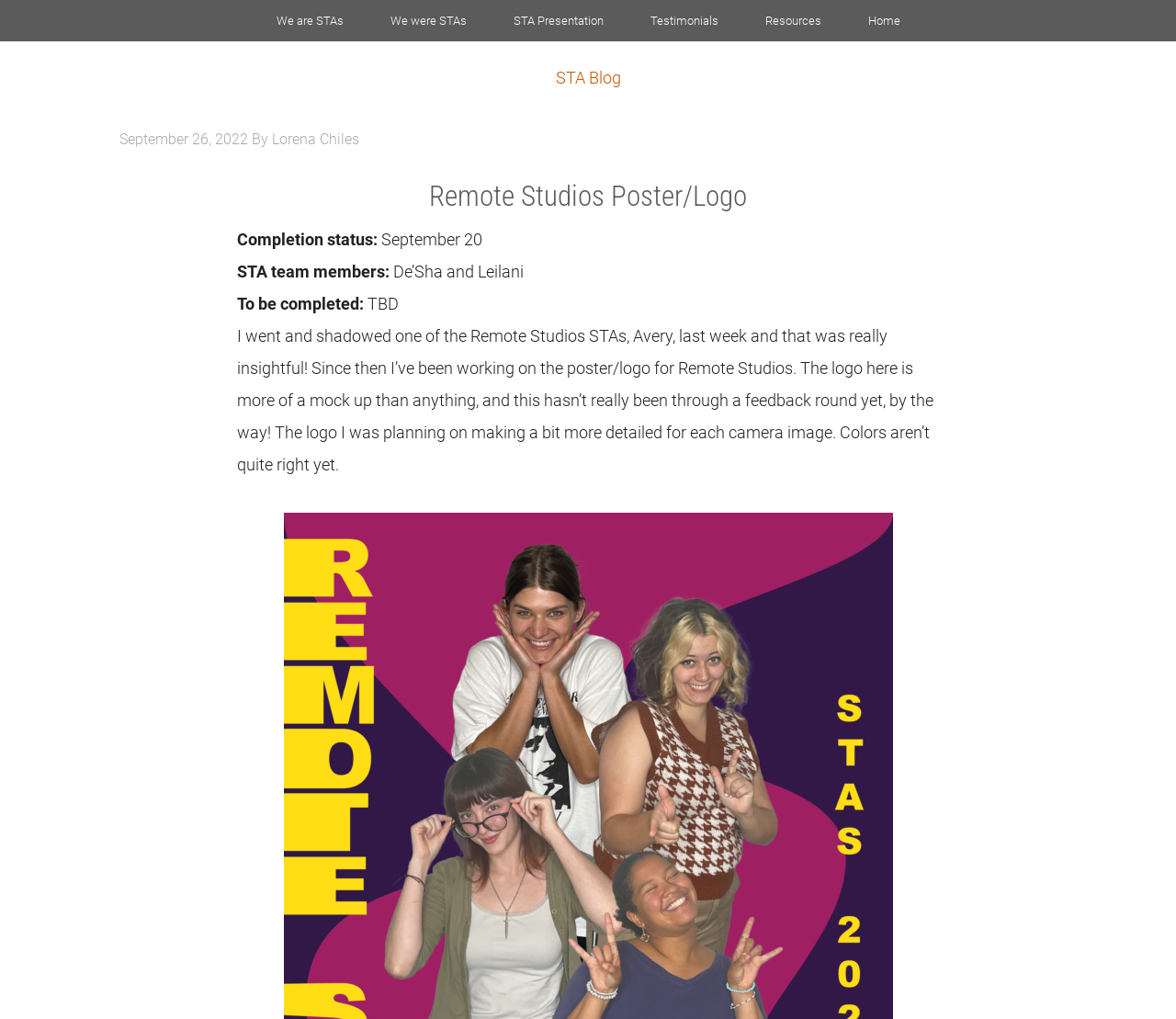Provide your answer to the question using just one word or phrase: What is the name of the blog author?

Lorena Chiles